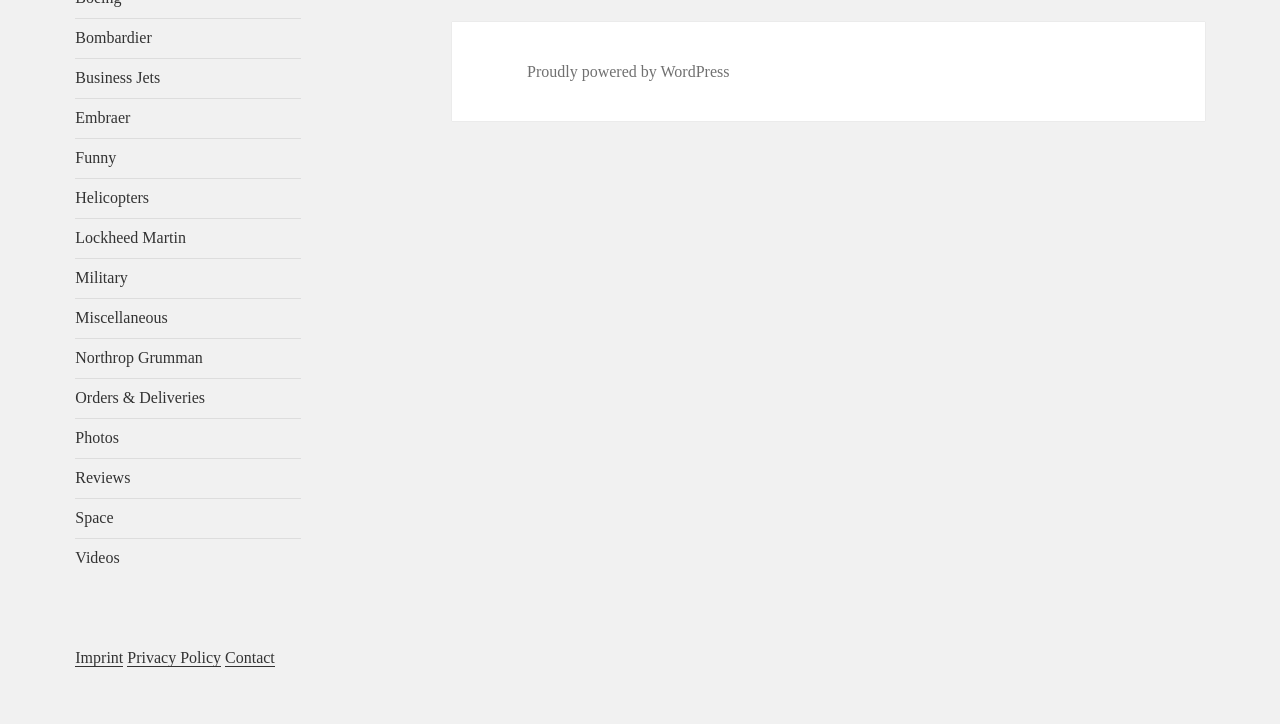Please indicate the bounding box coordinates for the clickable area to complete the following task: "Read Reviews". The coordinates should be specified as four float numbers between 0 and 1, i.e., [left, top, right, bottom].

[0.059, 0.648, 0.102, 0.672]